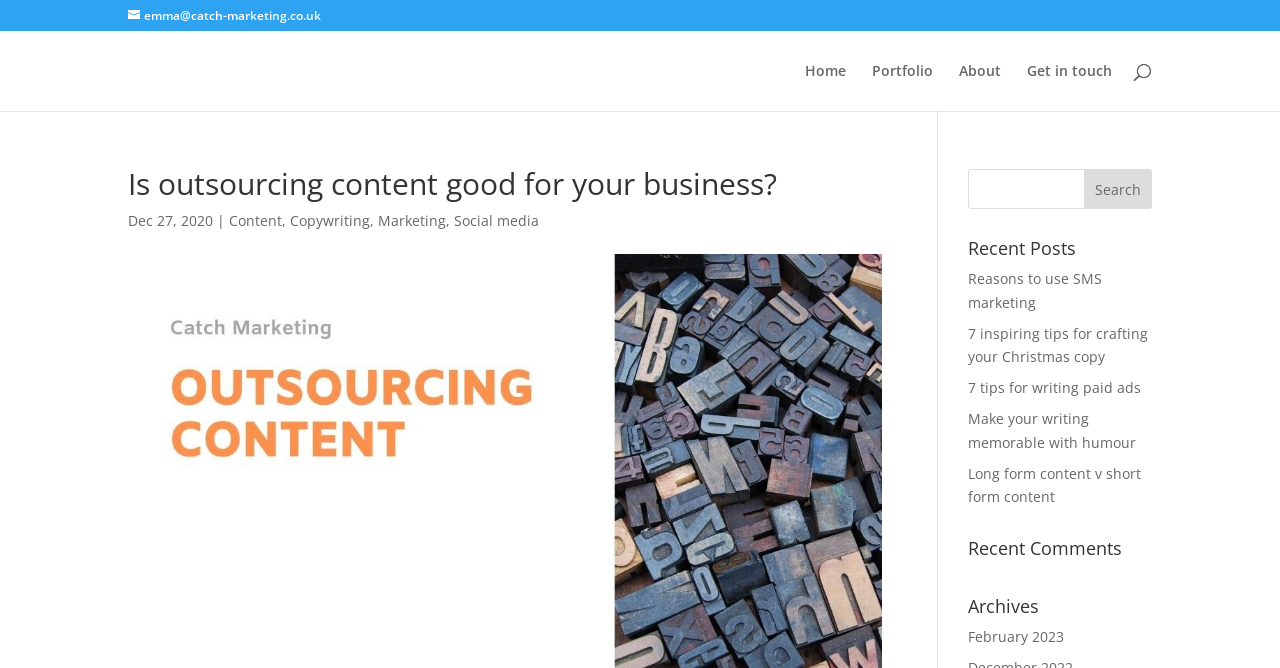How many archives are listed?
Based on the image, provide a one-word or brief-phrase response.

1